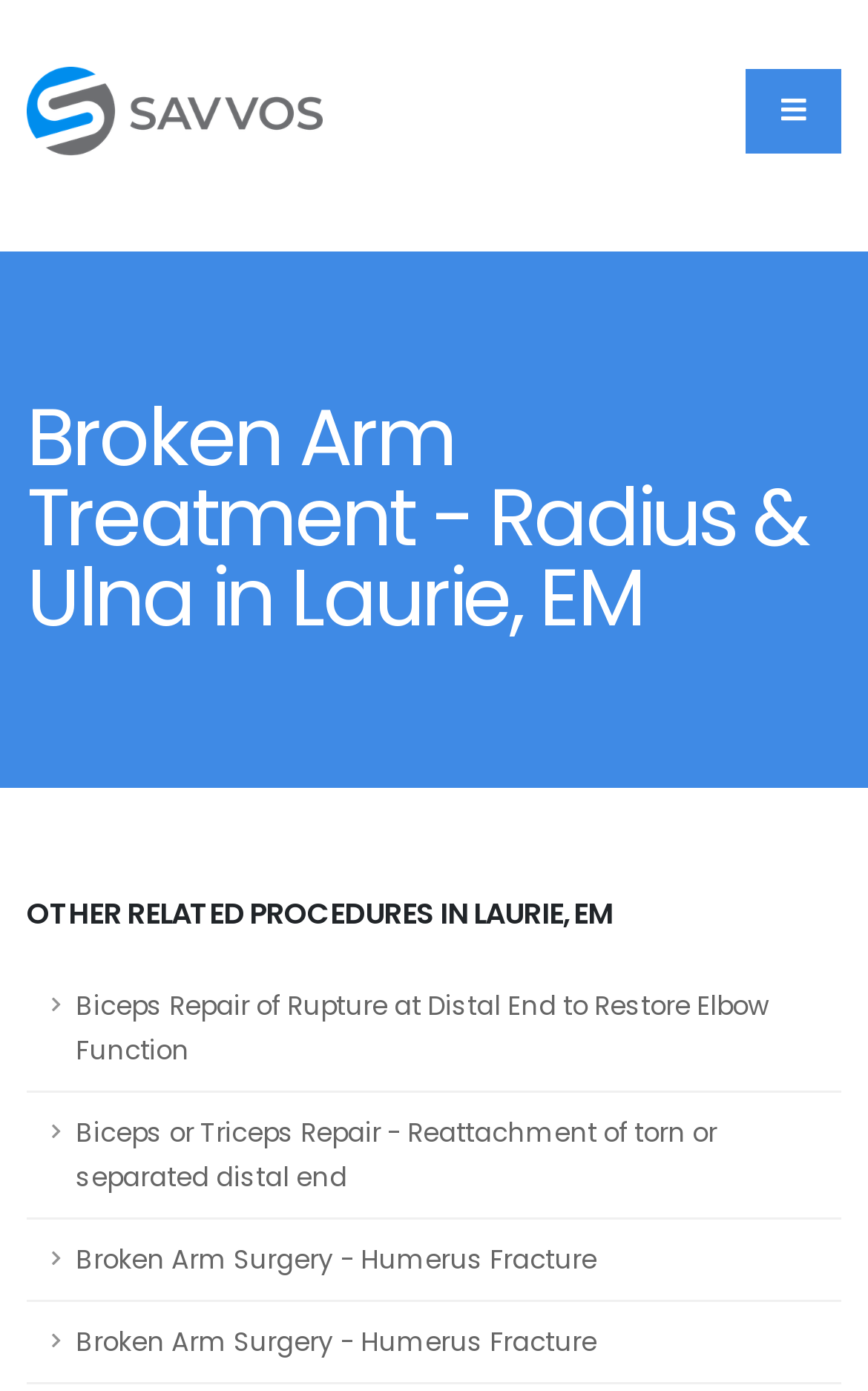Identify the headline of the webpage and generate its text content.

Broken Arm Treatment - Radius & Ulna in Laurie, EM